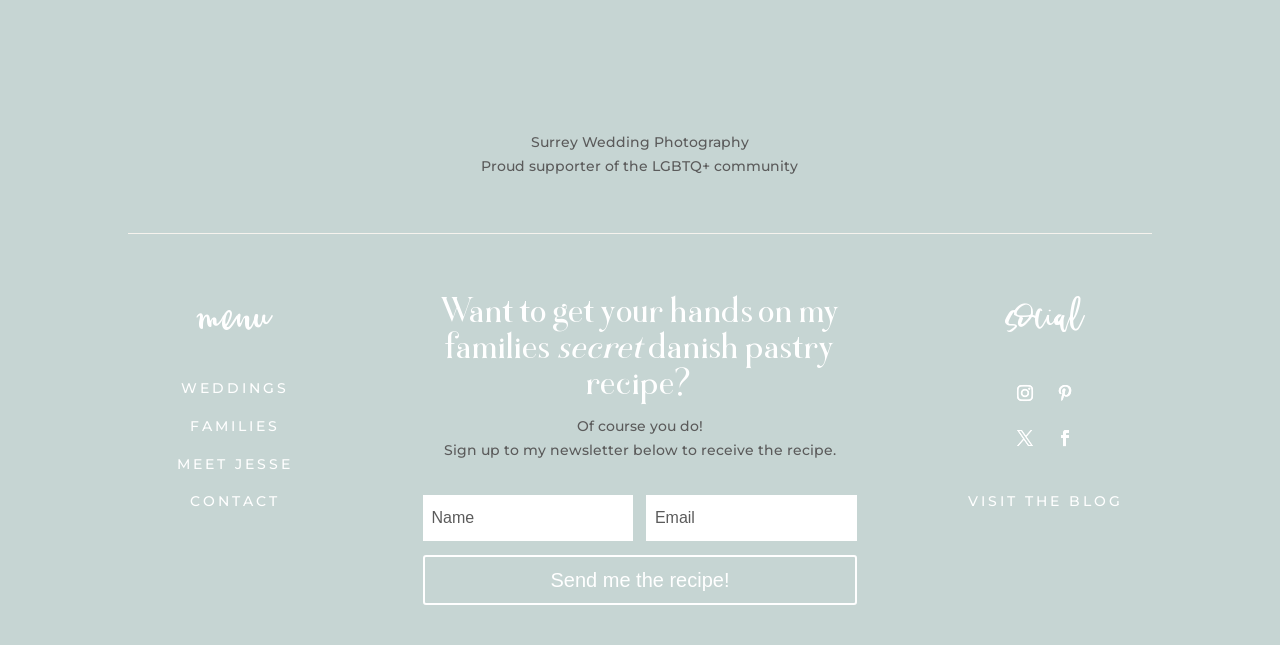Determine the bounding box coordinates for the region that must be clicked to execute the following instruction: "Click on WEDDINGS".

[0.141, 0.588, 0.226, 0.616]